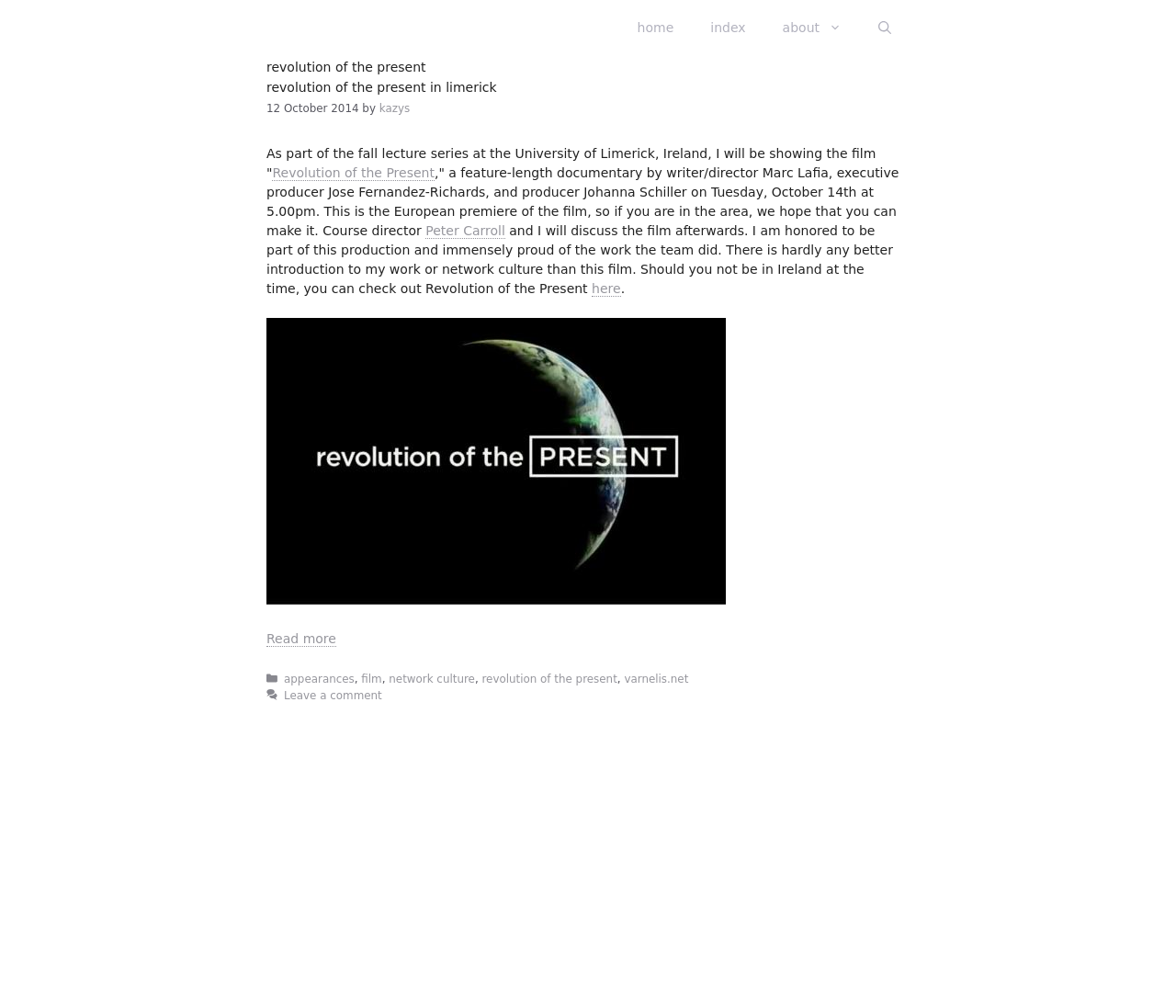Who is the author of the post?
Answer the question with as much detail as possible.

I inferred this from the text 'by kazys' in the article, which suggests that kazys is the author of the post.